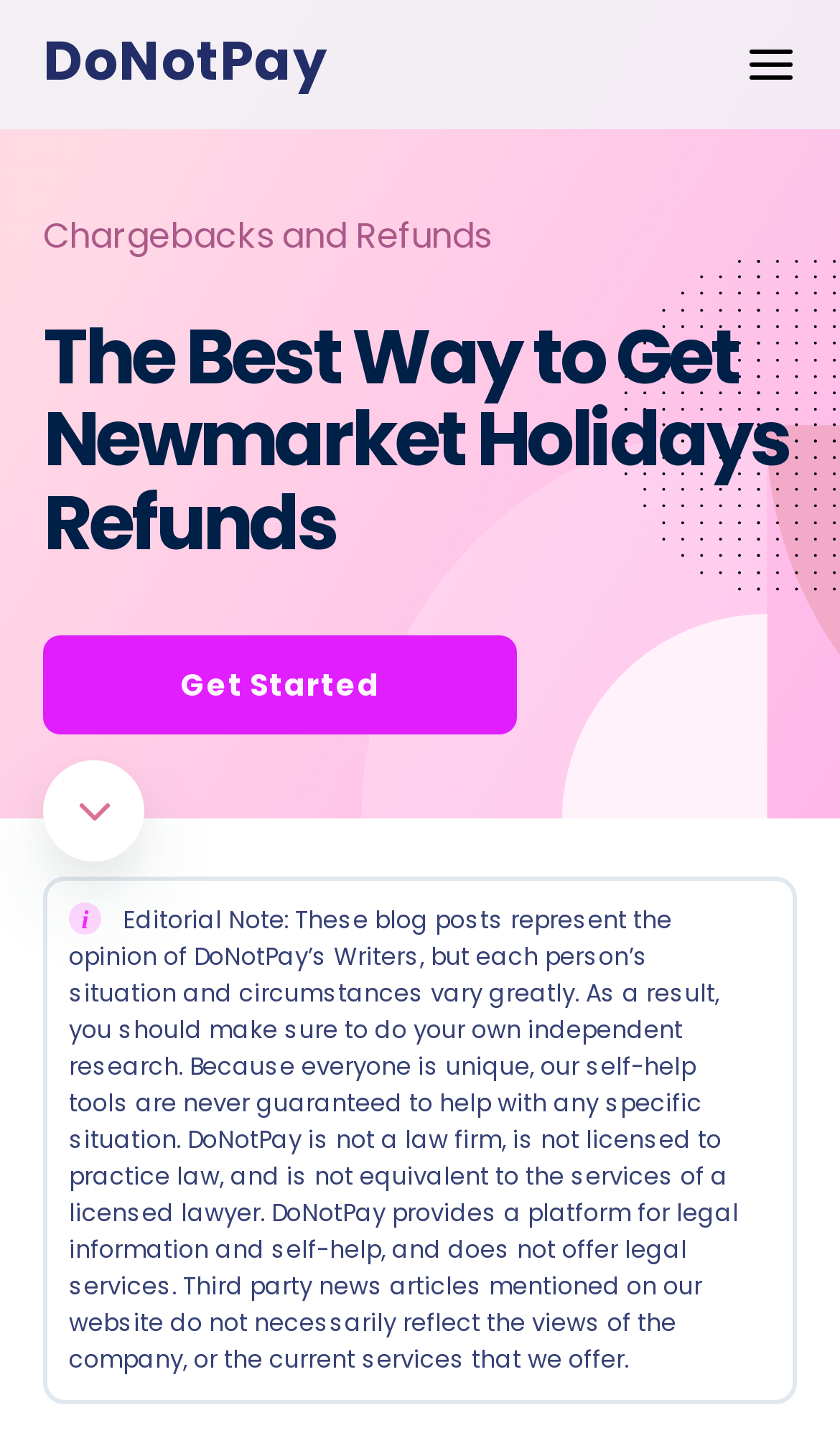What is the name of the company helping with refunds?
Analyze the image and provide a thorough answer to the question.

The name of the company is mentioned in the header as a link, and also in the static text 'The Best Way to Get Newmarket Holidays Refunds'.